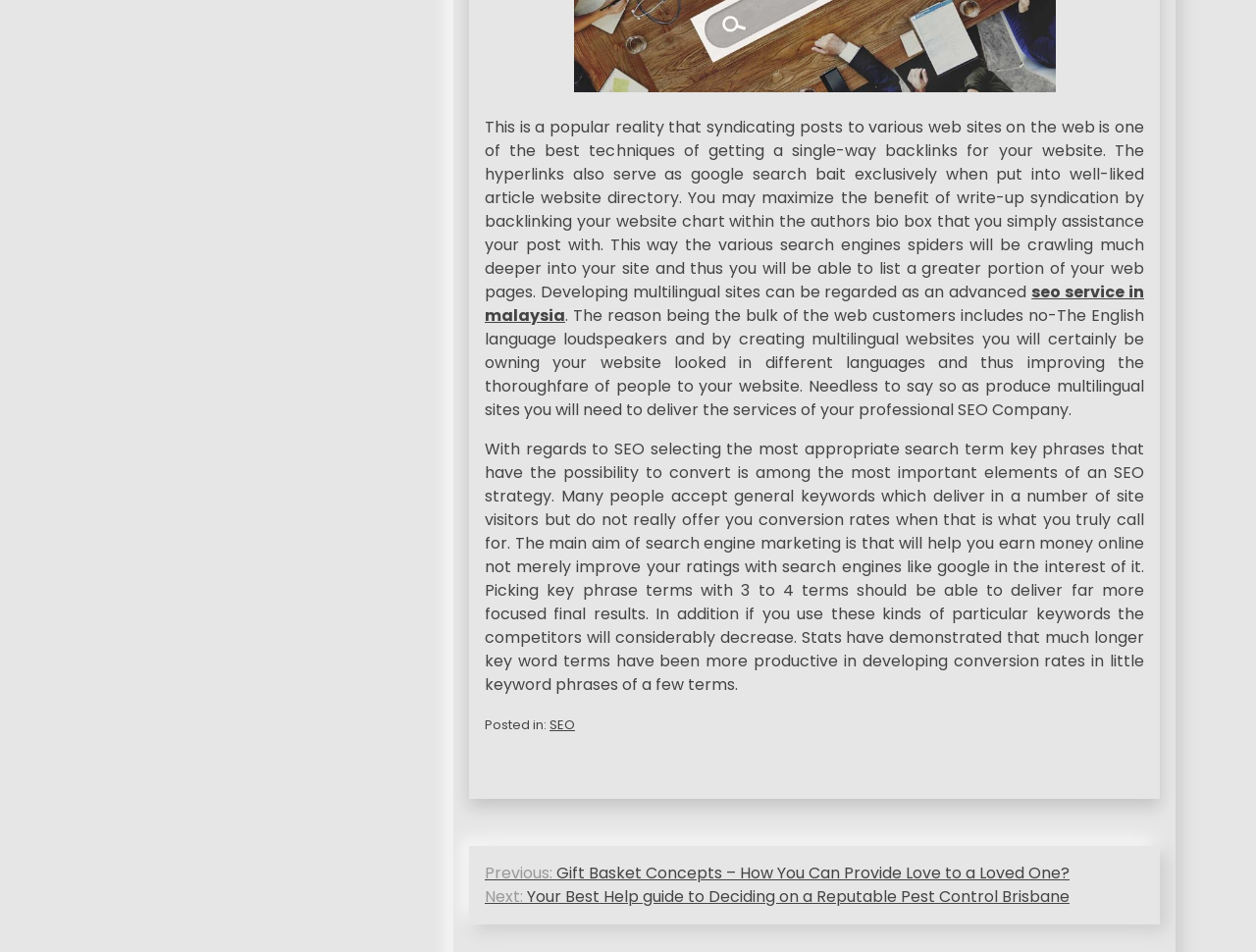Using the element description: "SEO", determine the bounding box coordinates. The coordinates should be in the format [left, top, right, bottom], with values between 0 and 1.

[0.438, 0.751, 0.458, 0.771]